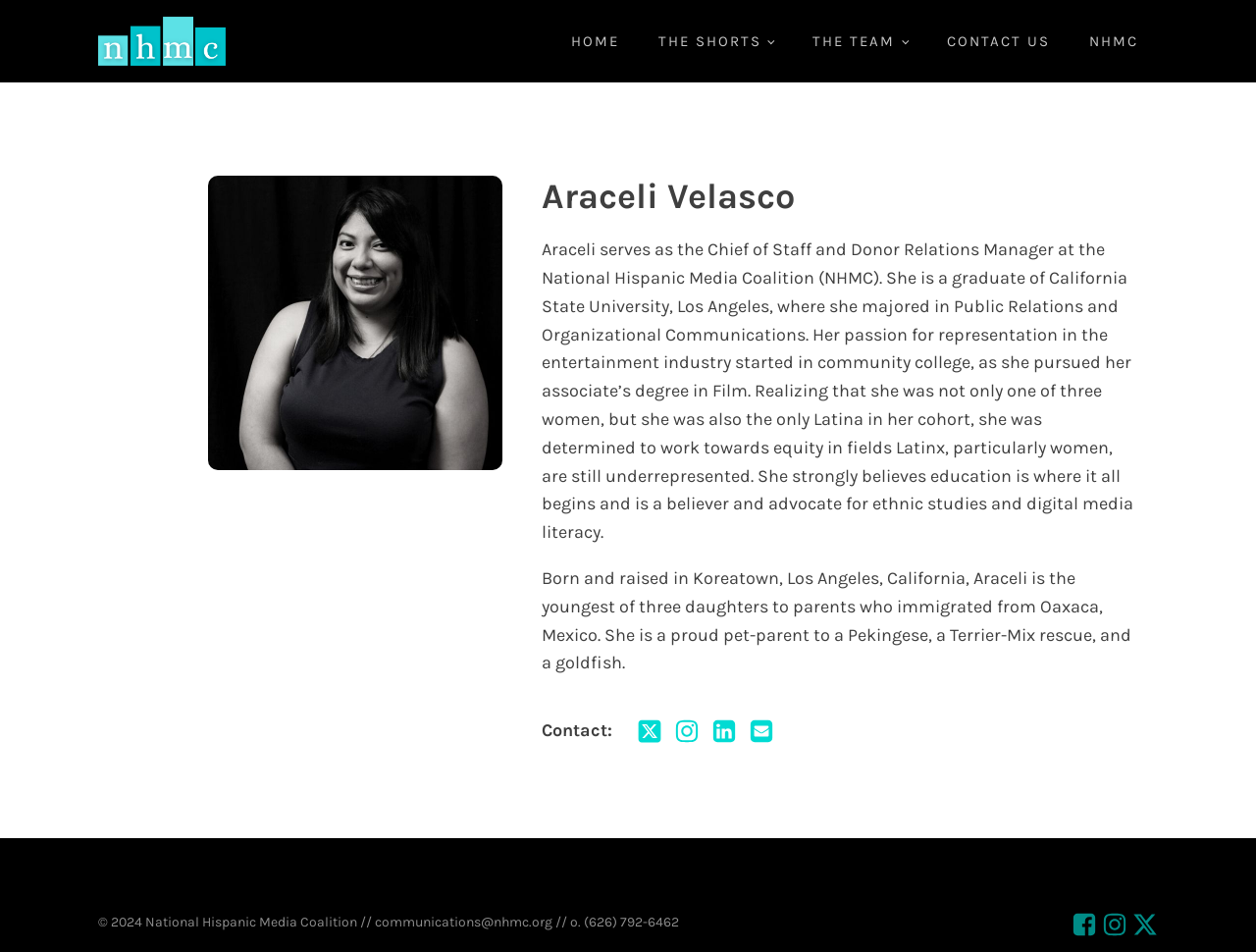Please find the bounding box coordinates of the clickable region needed to complete the following instruction: "go to home page". The bounding box coordinates must consist of four float numbers between 0 and 1, i.e., [left, top, right, bottom].

[0.439, 0.01, 0.508, 0.076]